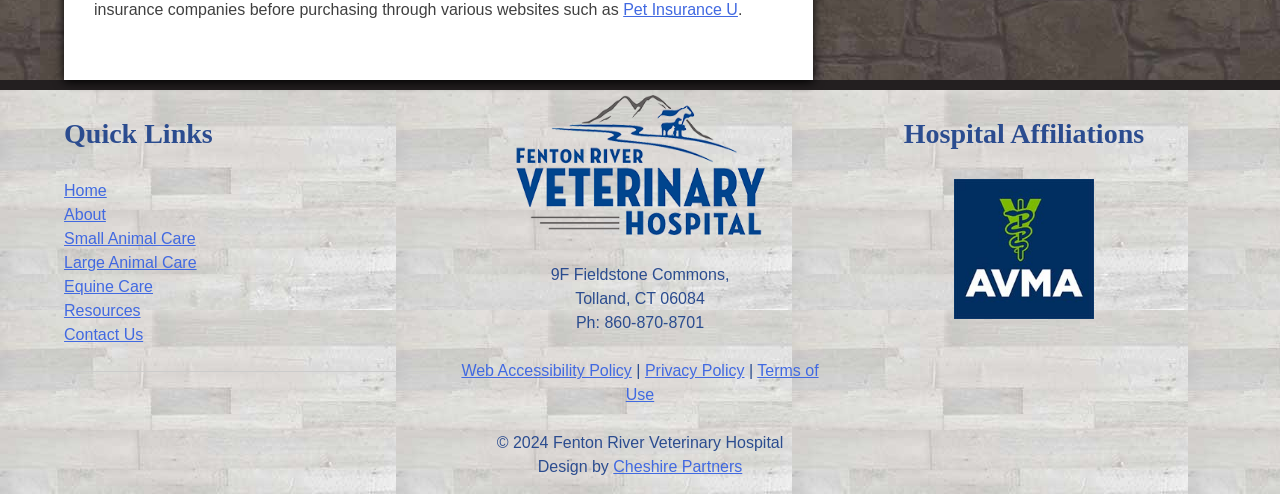Who designed the website?
Based on the image, give a concise answer in the form of a single word or short phrase.

Cheshire Partners